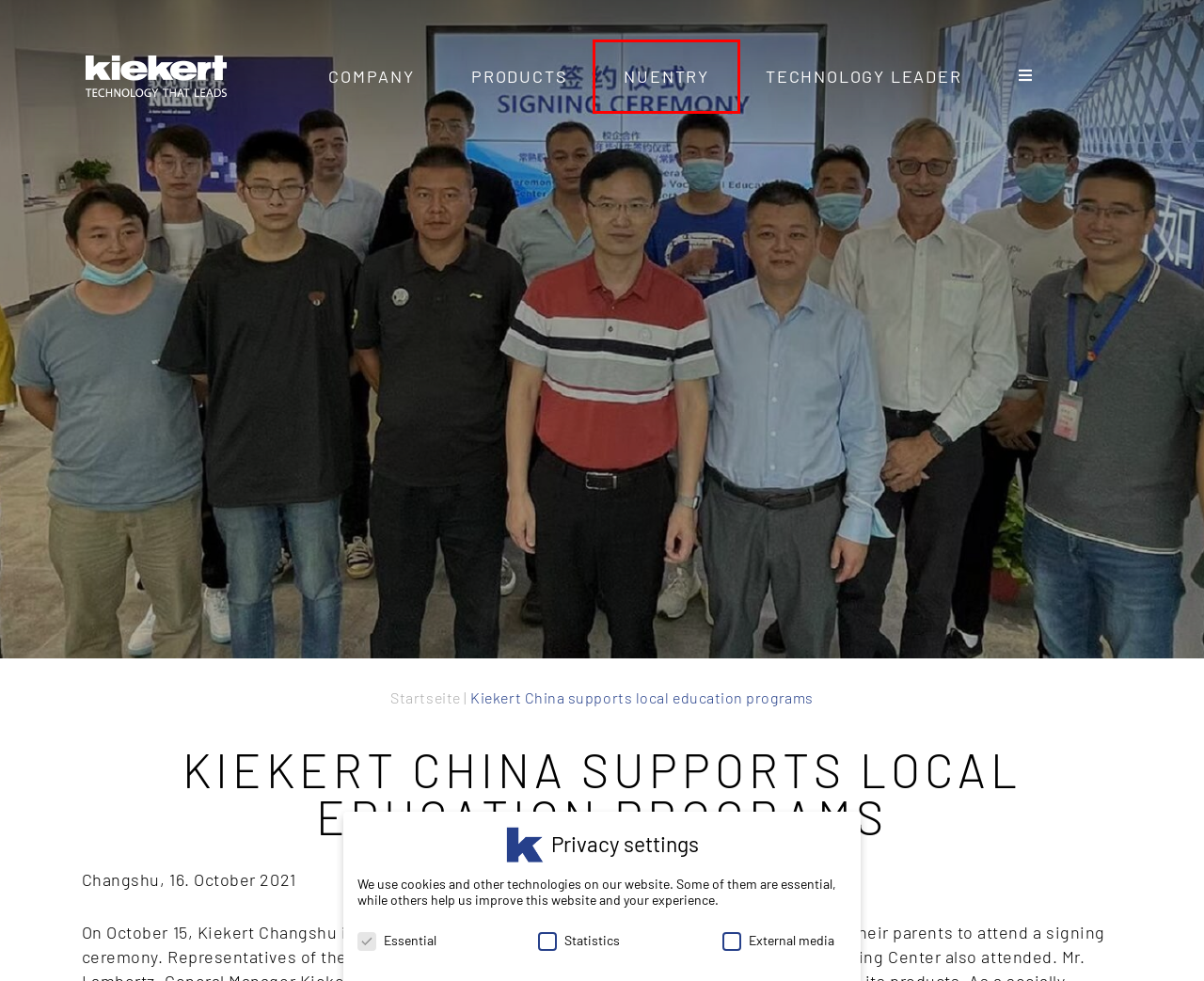Review the webpage screenshot provided, noting the red bounding box around a UI element. Choose the description that best matches the new webpage after clicking the element within the bounding box. The following are the options:
A. Connect - Product Portfolio Kiekert AG
B. Products Kiekert AG
C. excellENTRY - the electrified locking system from Kiekert
D. Job offers — Kiekert AG
E. Technology Leader for automotive closure and drive systems
F. Kiekert AG - intelligent closure and drive systems
G. NuEntry - a new world of vehicle access
H. The company Kiekert AG

G